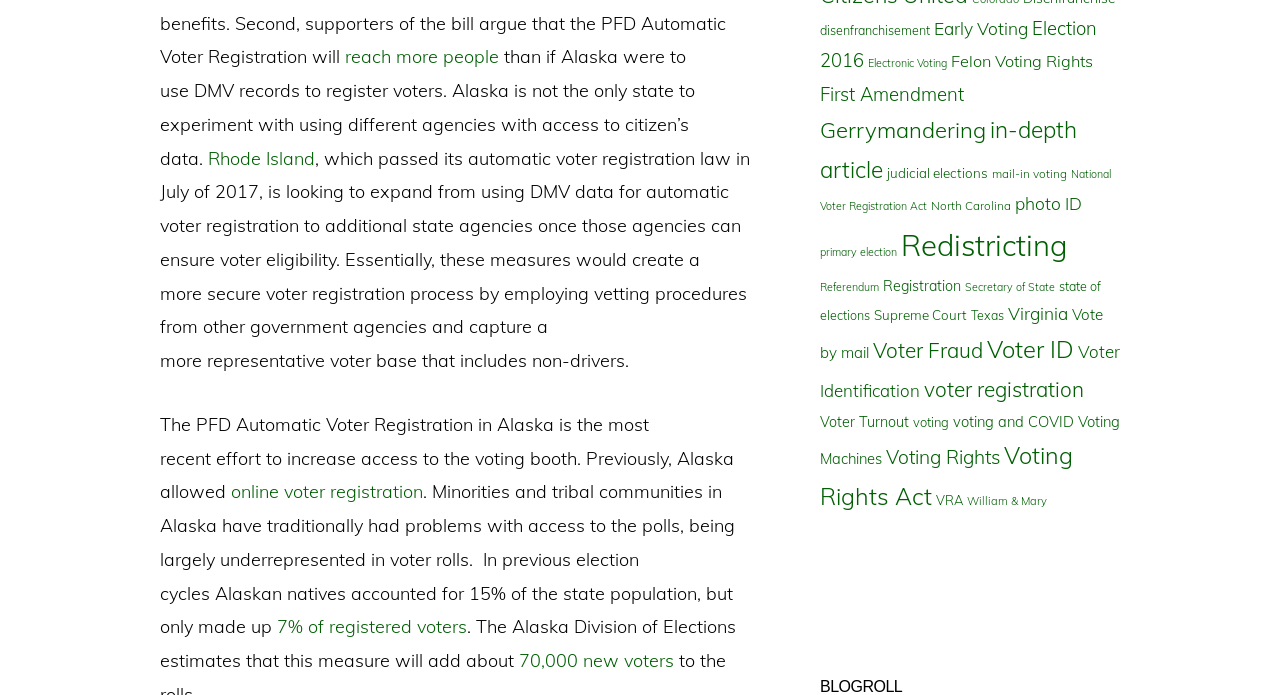Show the bounding box coordinates for the HTML element as described: "National Voter Registration Act".

[0.641, 0.24, 0.868, 0.307]